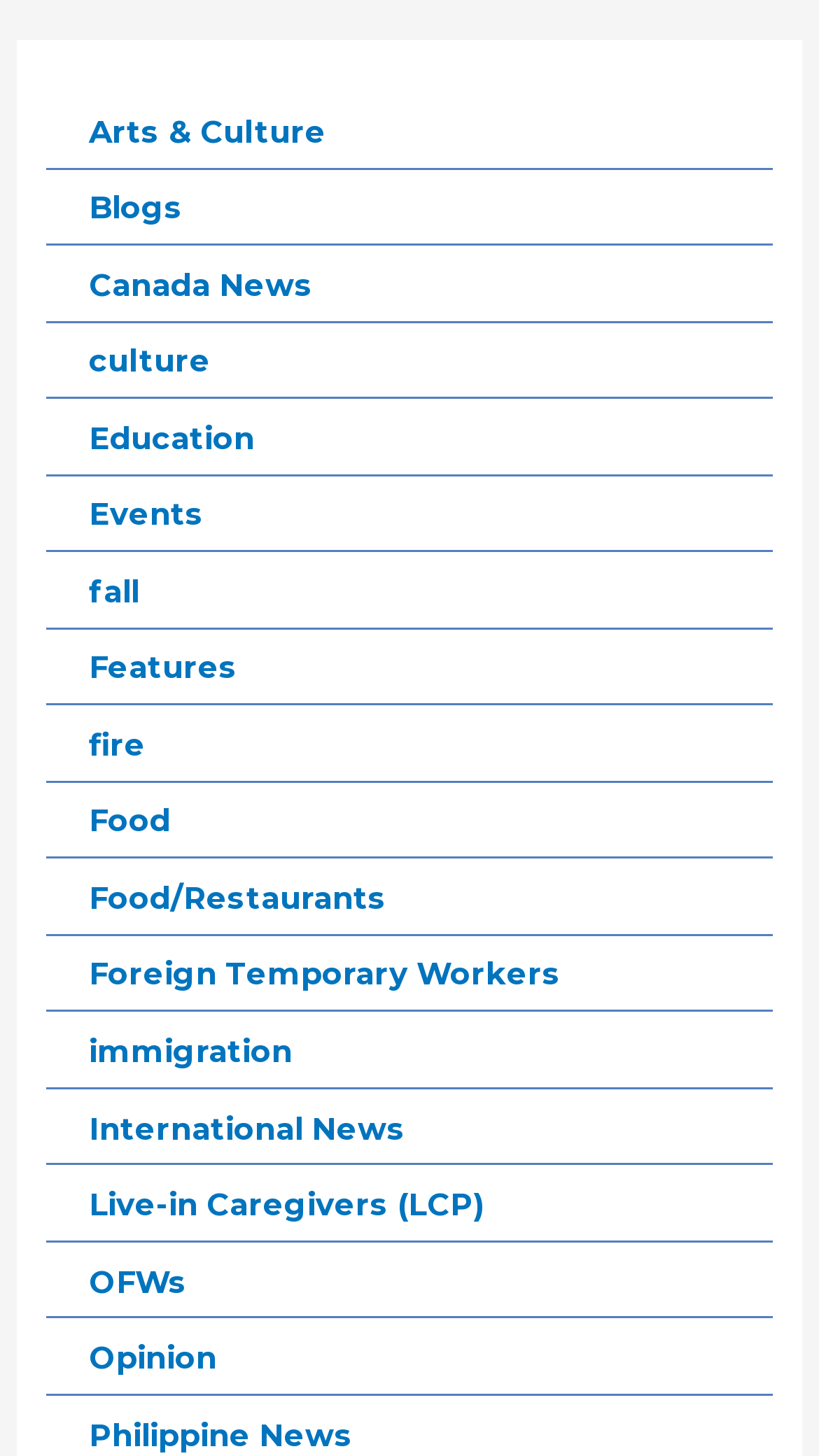Given the element description, predict the bounding box coordinates in the format (top-left x, top-left y, bottom-right x, bottom-right y). Make sure all values are between 0 and 1. Here is the element description: Foreign Temporary Workers

[0.109, 0.657, 0.686, 0.683]